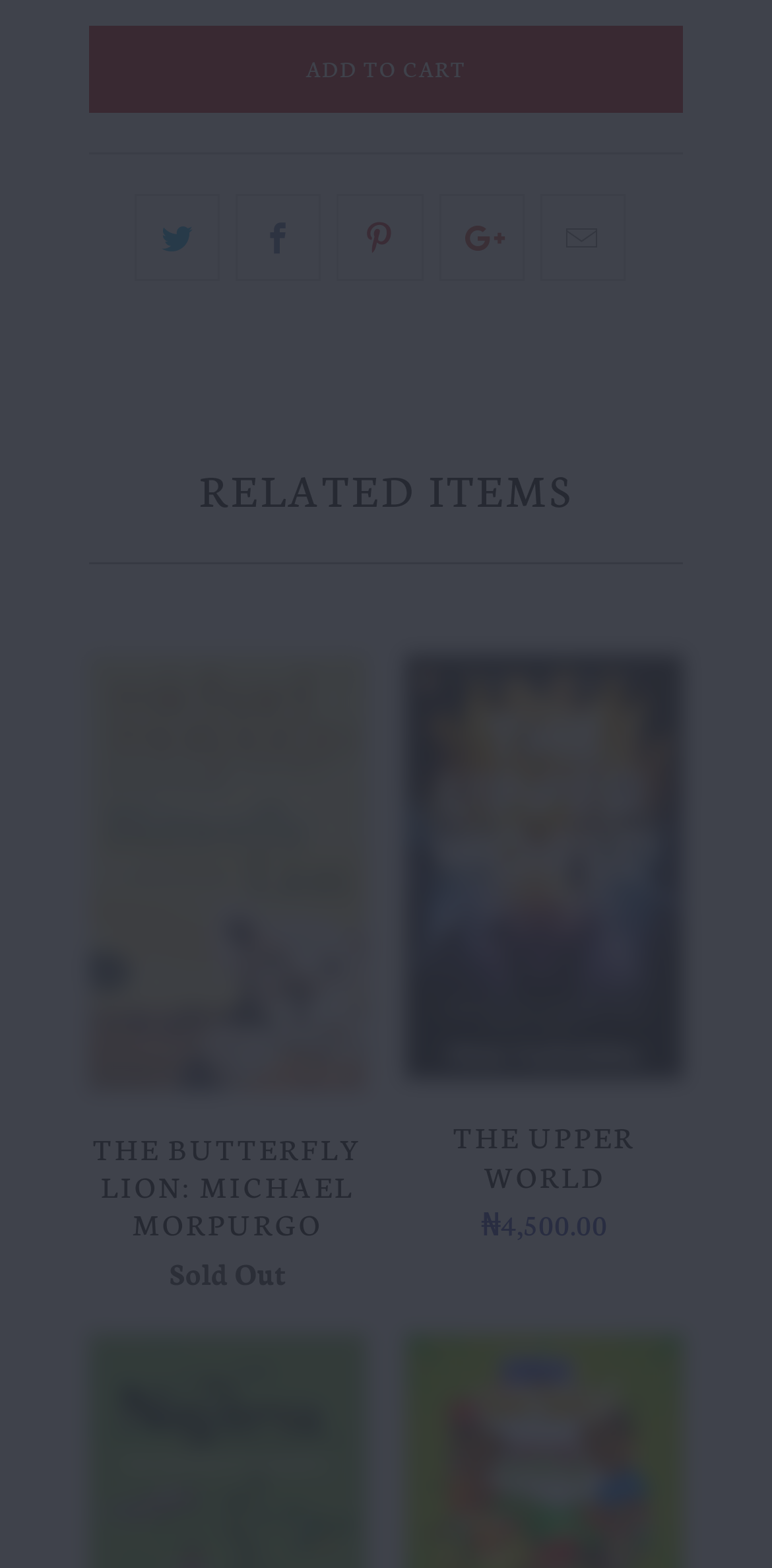How many related items are shown?
Using the information from the image, provide a comprehensive answer to the question.

I counted the number of link elements with images below the 'RELATED ITEMS' heading, and there are two of them.